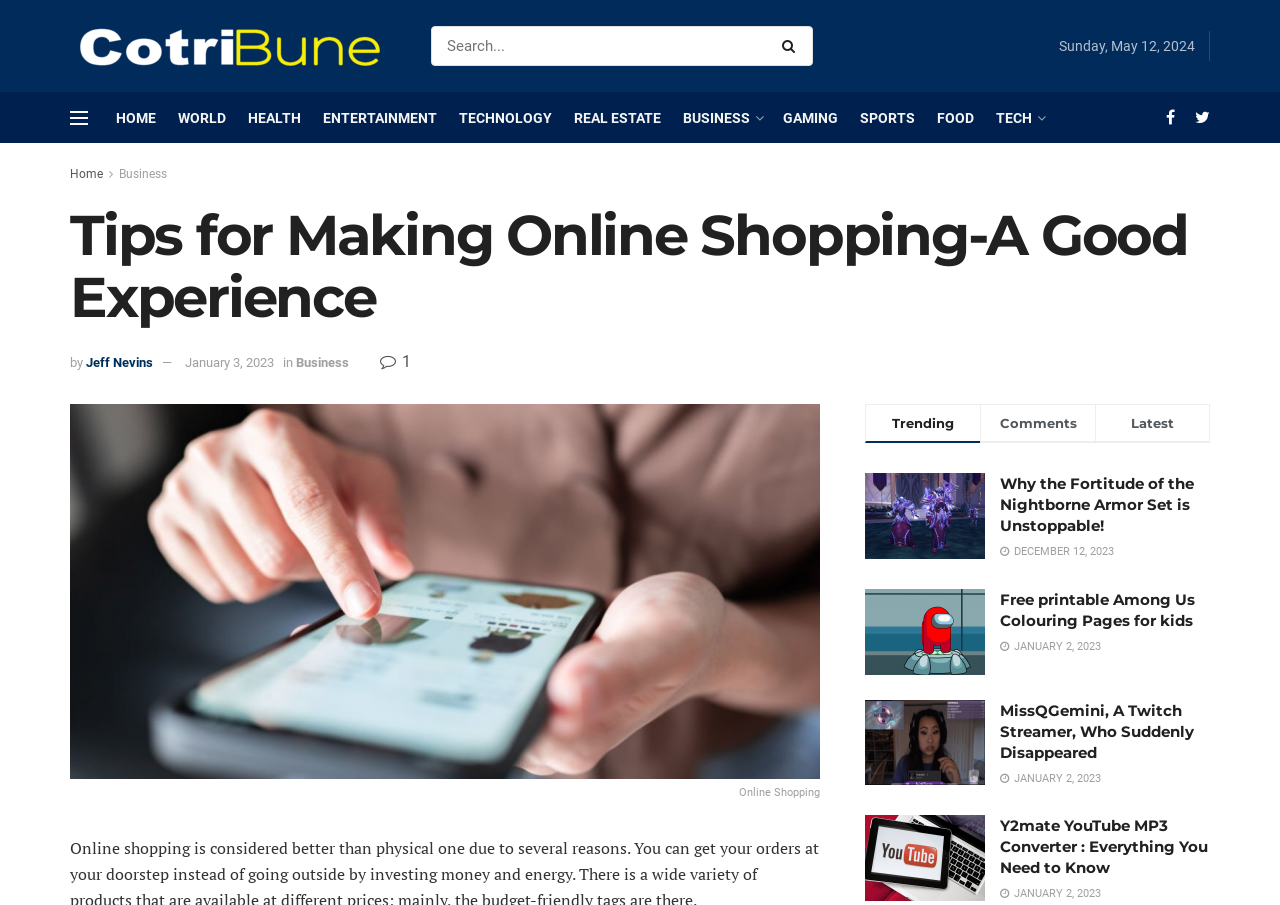How many categories are listed in the top navigation bar?
Based on the image content, provide your answer in one word or a short phrase.

9